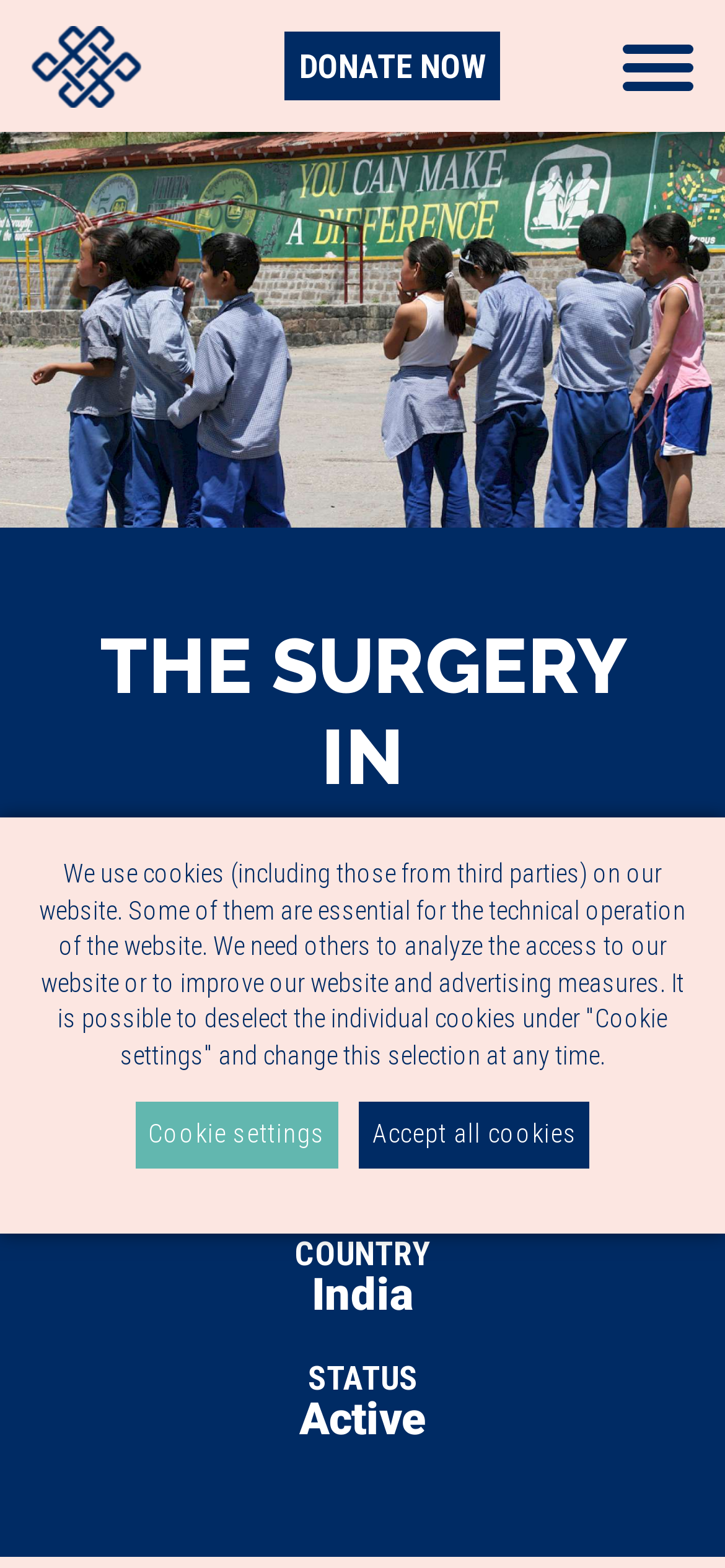In which year did the project start?
Based on the image content, provide your answer in one word or a short phrase.

2009